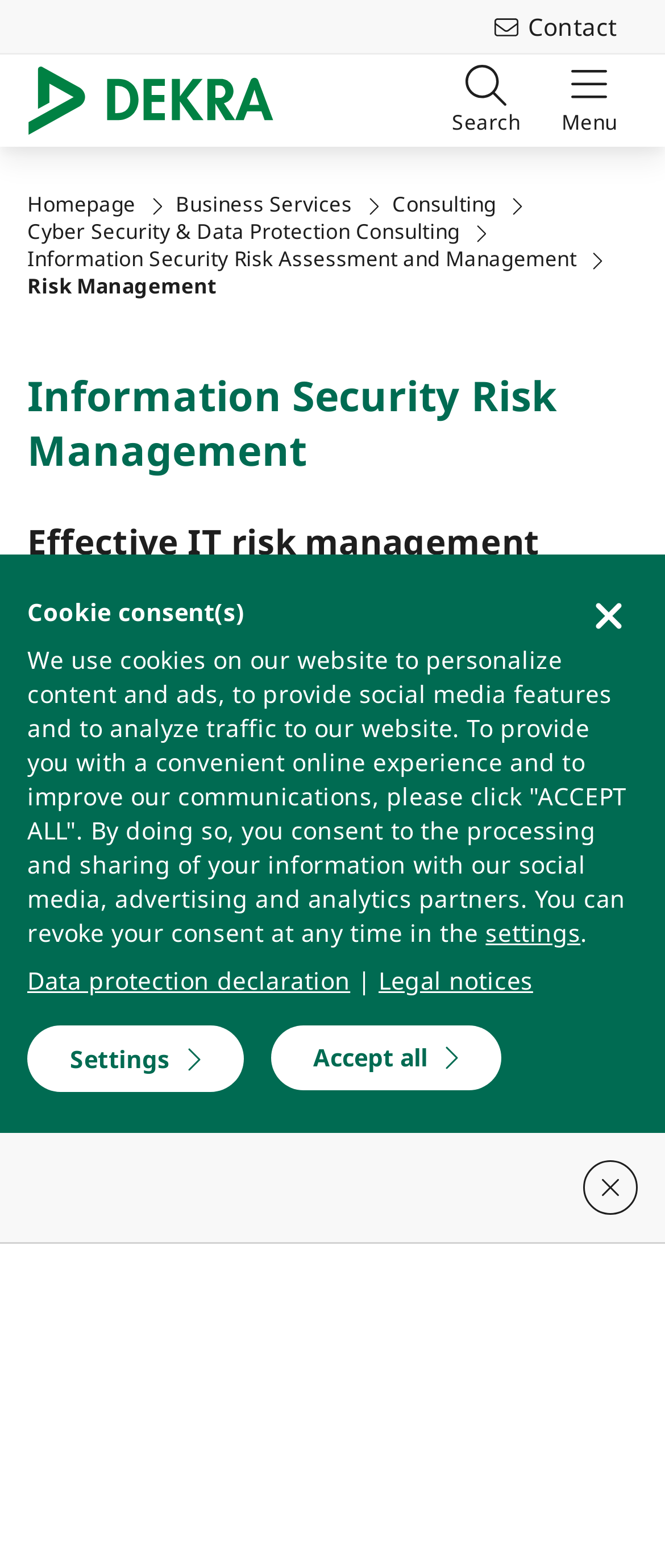Specify the bounding box coordinates for the region that must be clicked to perform the given instruction: "Learn more about 'Cyber Security & Data Protection Consulting'".

[0.59, 0.122, 0.746, 0.139]